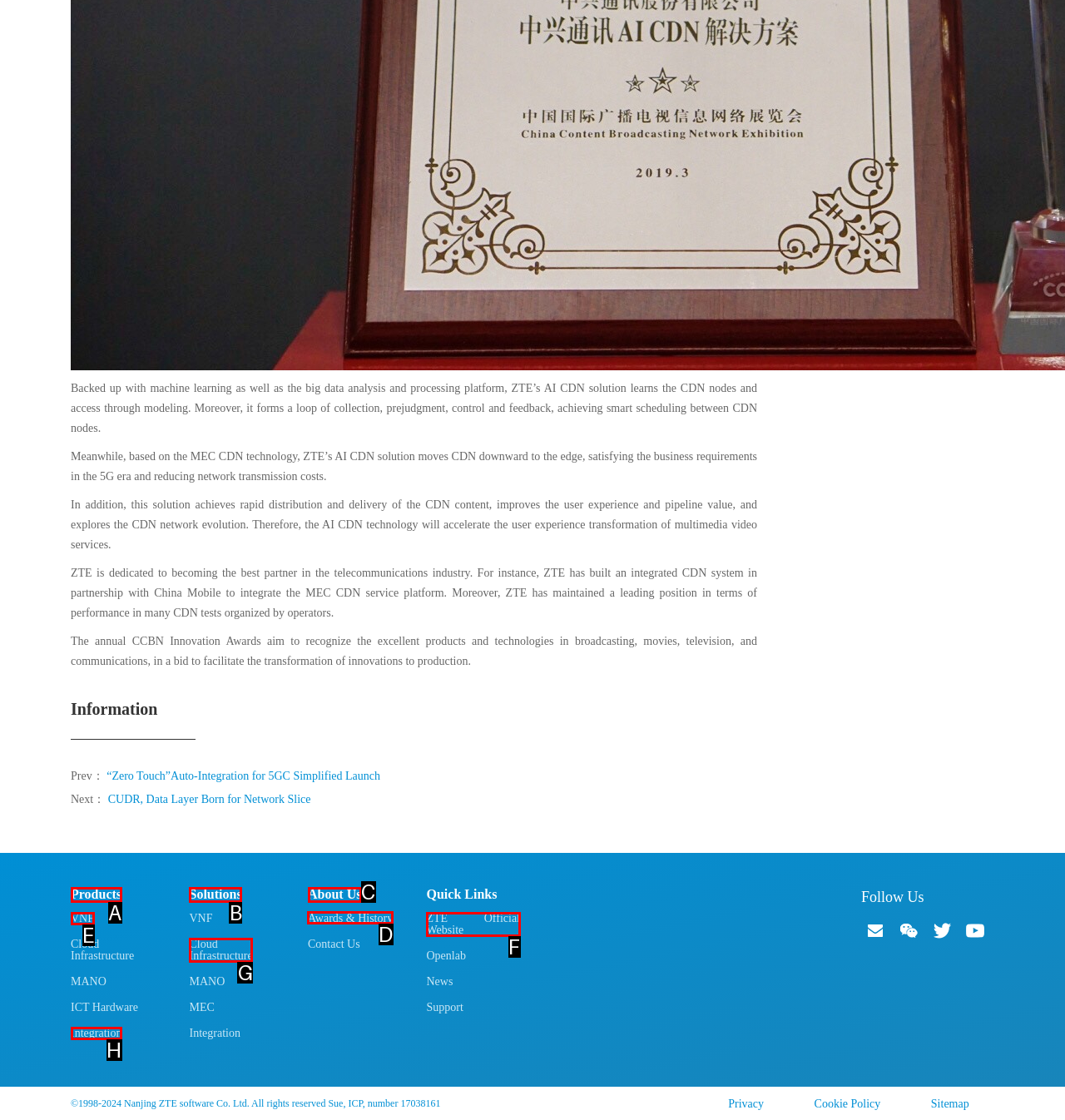Select the letter of the element you need to click to complete this task: View 'Awards & History'
Answer using the letter from the specified choices.

D